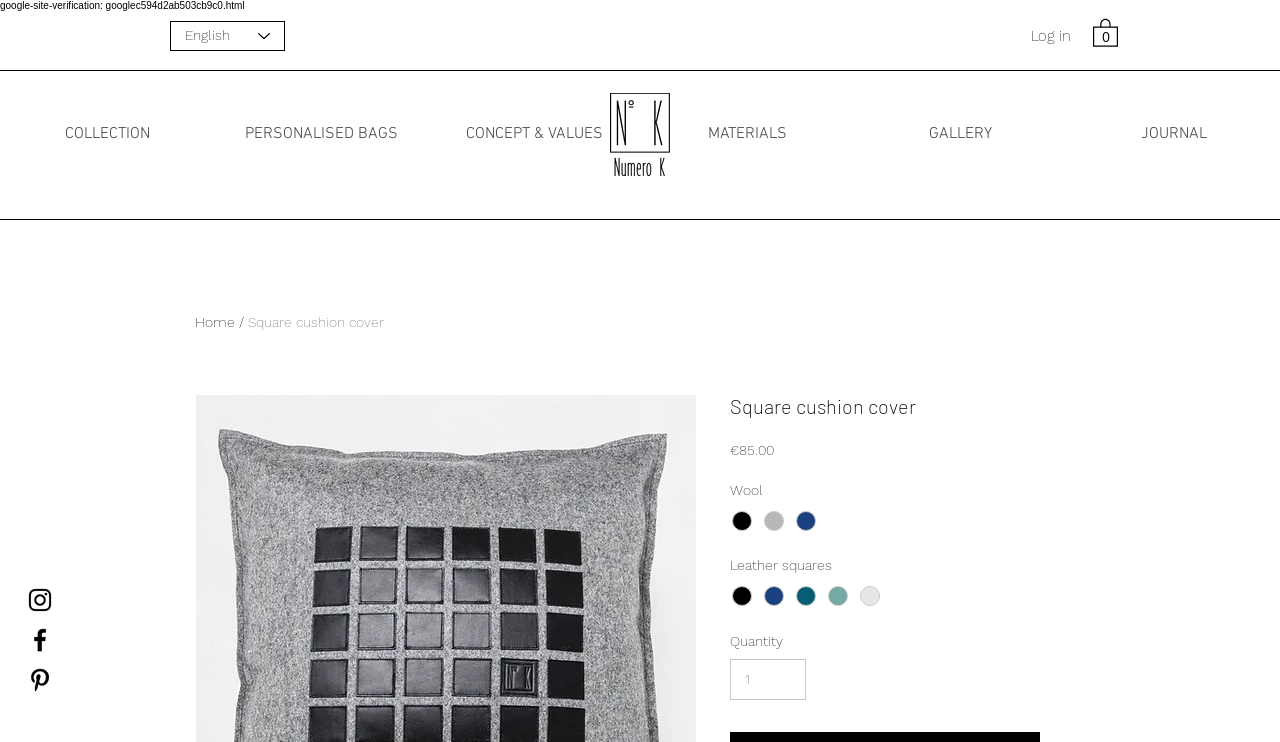Determine the bounding box coordinates of the area to click in order to meet this instruction: "Select a language from the Language Selector".

[0.133, 0.028, 0.223, 0.069]